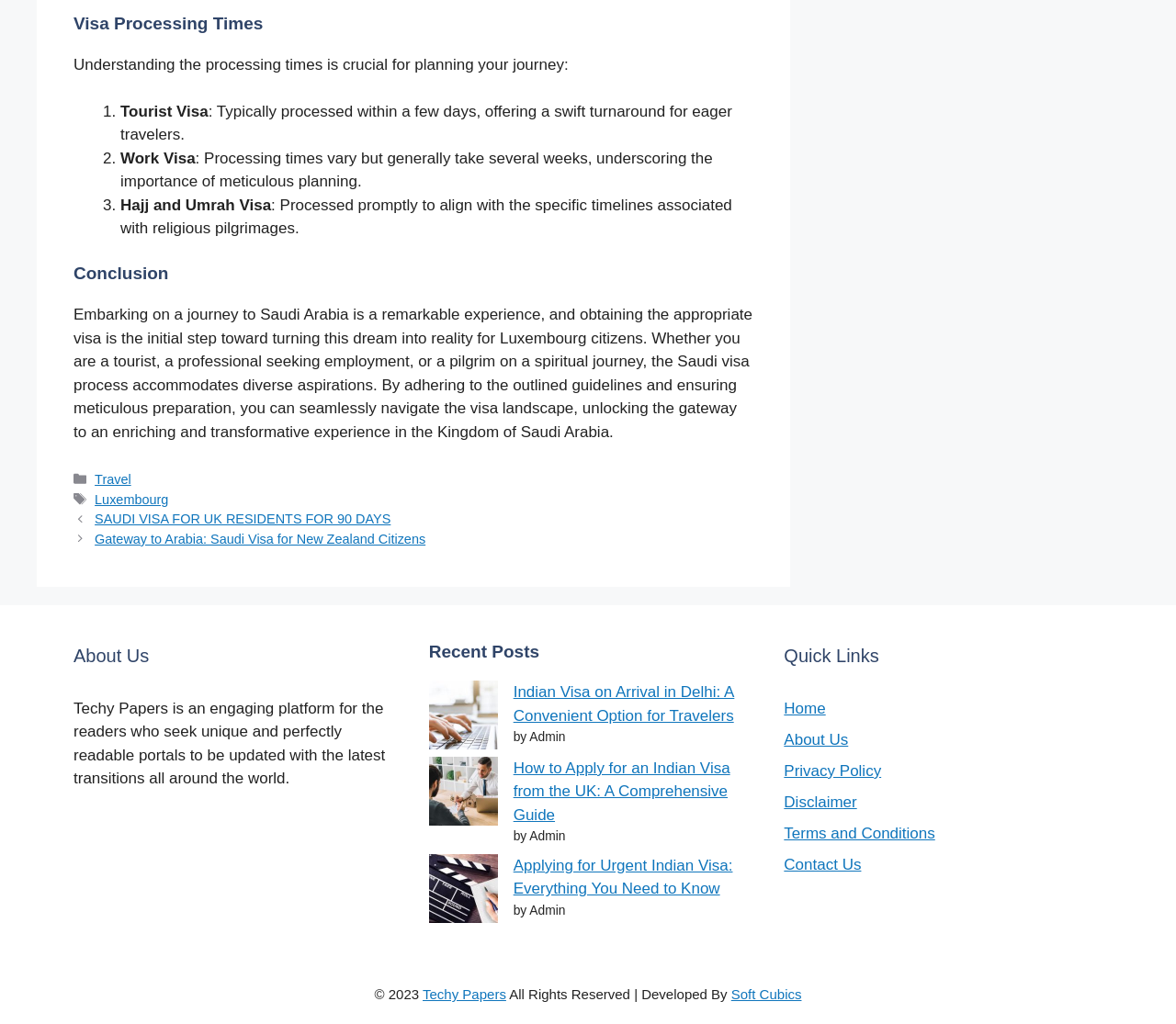Please find the bounding box coordinates of the element's region to be clicked to carry out this instruction: "Click on the 'Travel' category".

[0.081, 0.461, 0.111, 0.475]